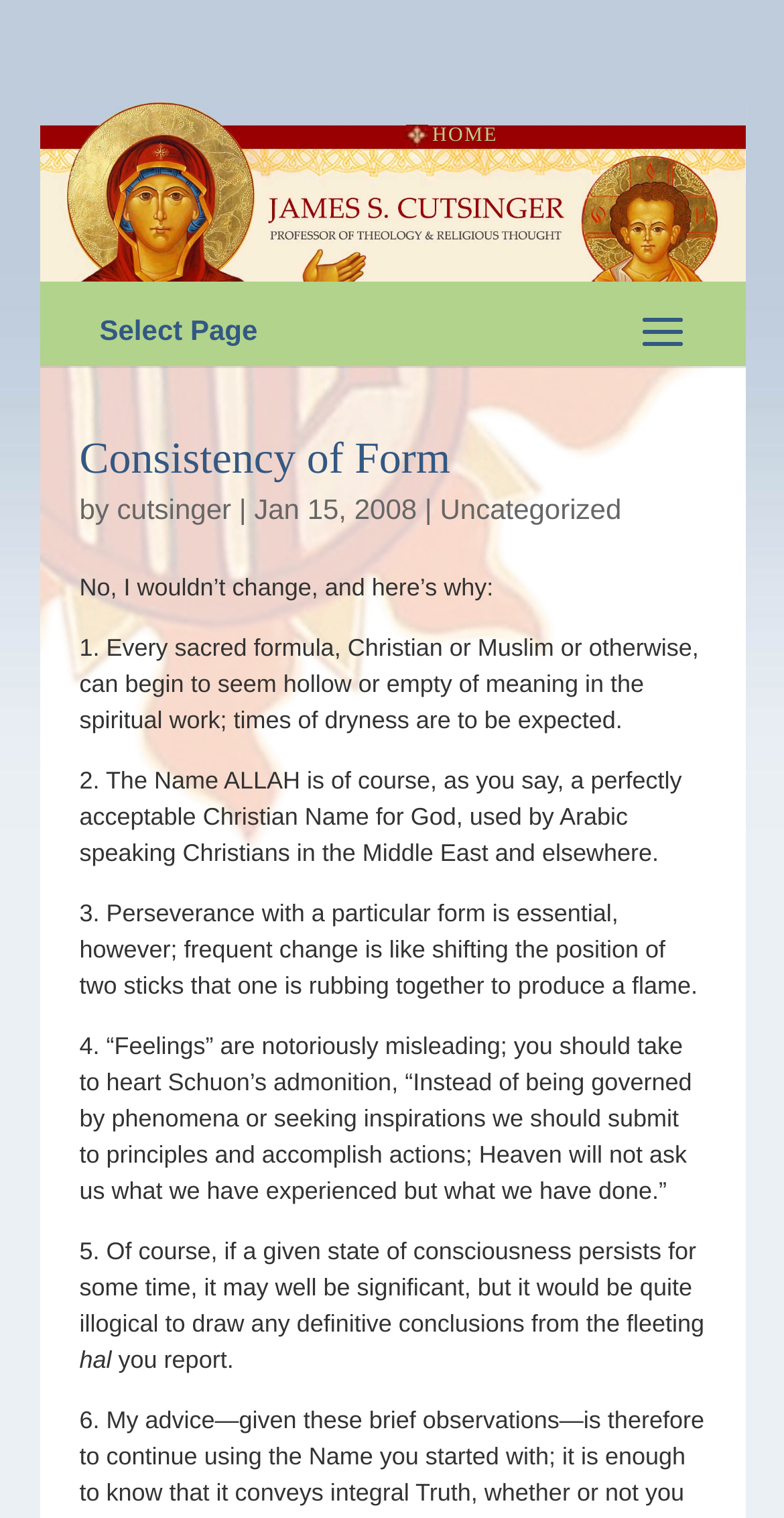What is the date of the article?
Please utilize the information in the image to give a detailed response to the question.

The date of the article is mentioned in the text, which is 'Jan 15, 2008'.